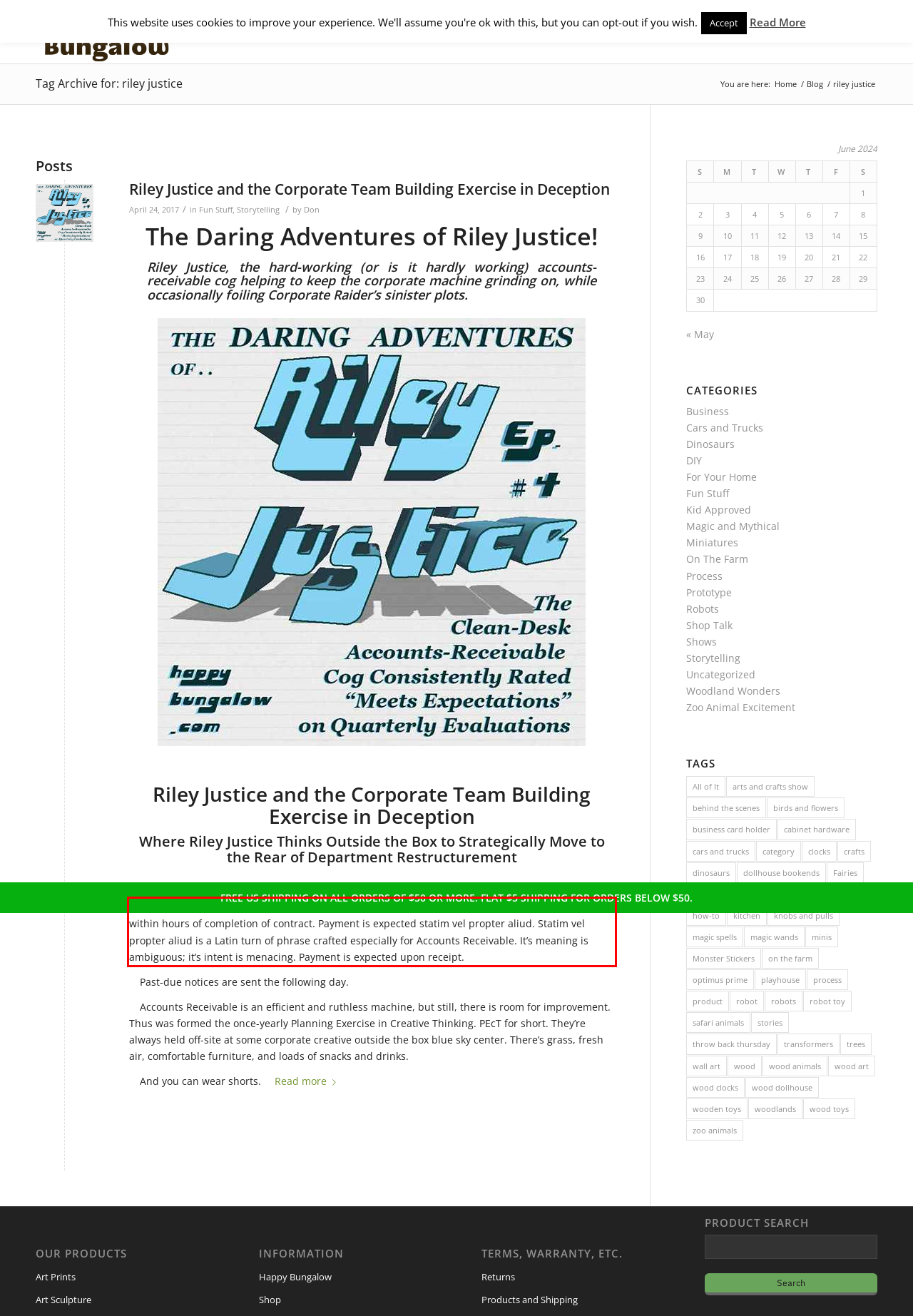From the screenshot of the webpage, locate the red bounding box and extract the text contained within that area.

Accounts Receivable is an efficient and ruthless machine. Invoices are processed and dispatched within hours of completion of contract. Payment is expected statim vel propter aliud. Statim vel propter aliud is a Latin turn of phrase crafted especially for Accounts Receivable. It’s meaning is ambiguous; it’s intent is menacing. Payment is expected upon receipt.